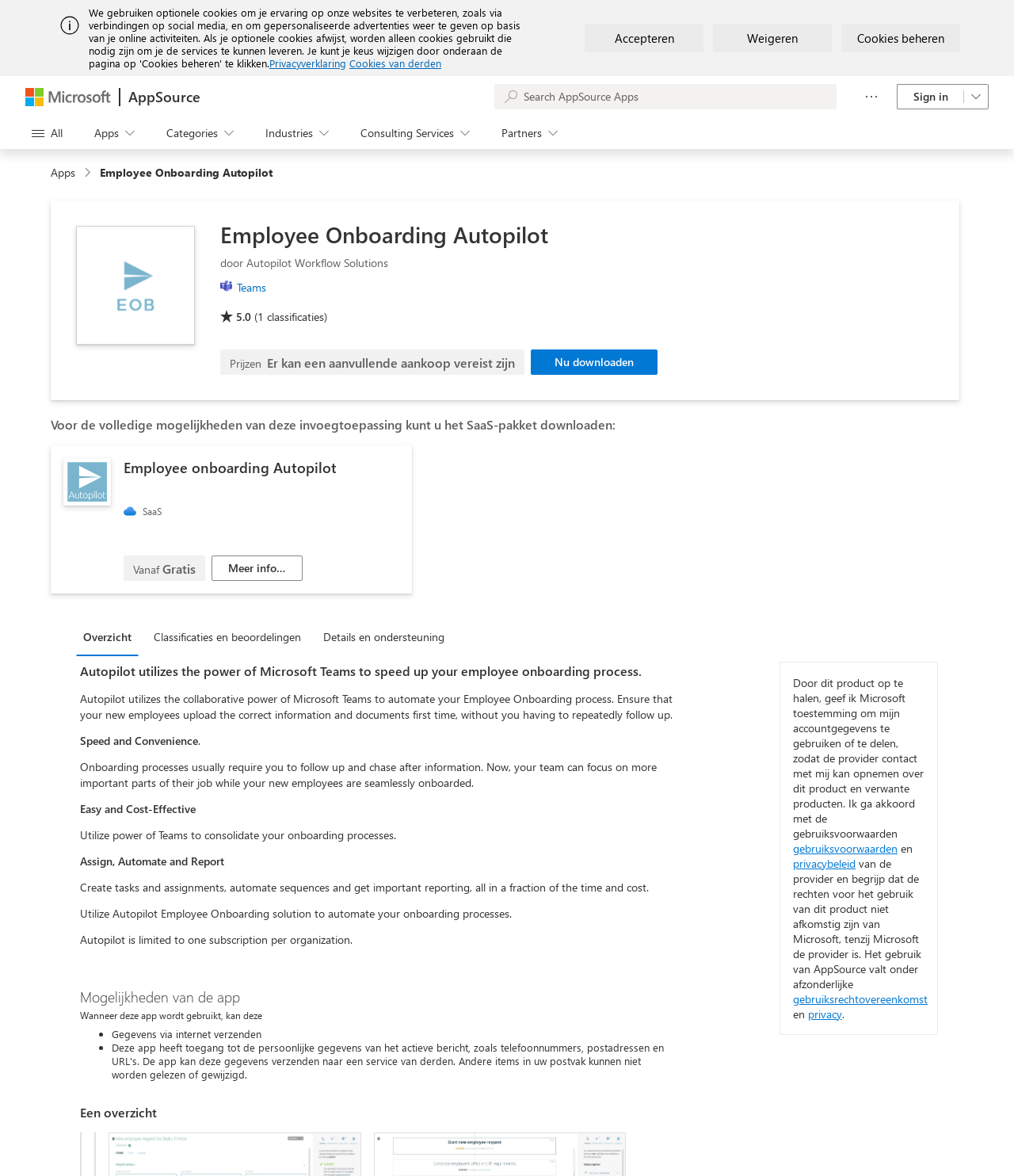Provide the bounding box coordinates of the HTML element described as: "Details en ondersteuning". The bounding box coordinates should be four float numbers between 0 and 1, i.e., [left, top, right, bottom].

[0.312, 0.526, 0.453, 0.556]